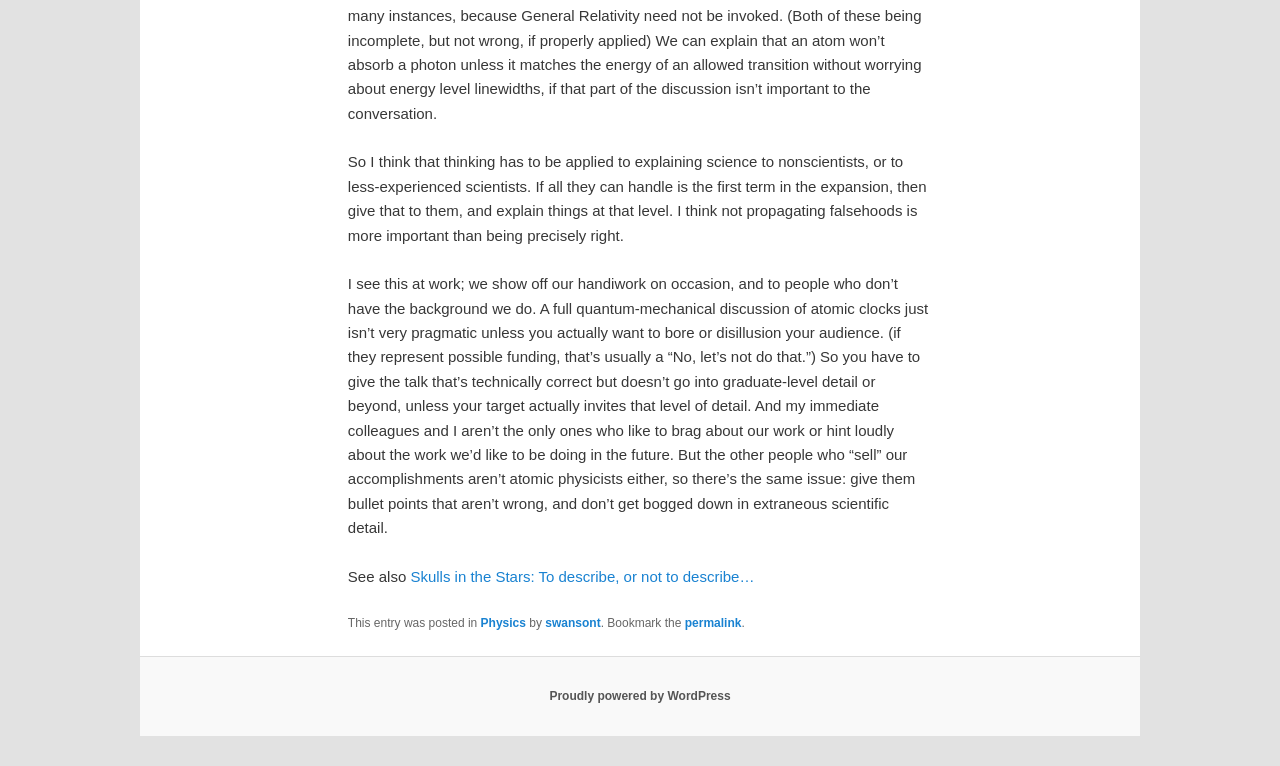Identify the bounding box for the described UI element. Provide the coordinates in (top-left x, top-left y, bottom-right x, bottom-right y) format with values ranging from 0 to 1: swansont

[0.426, 0.804, 0.469, 0.822]